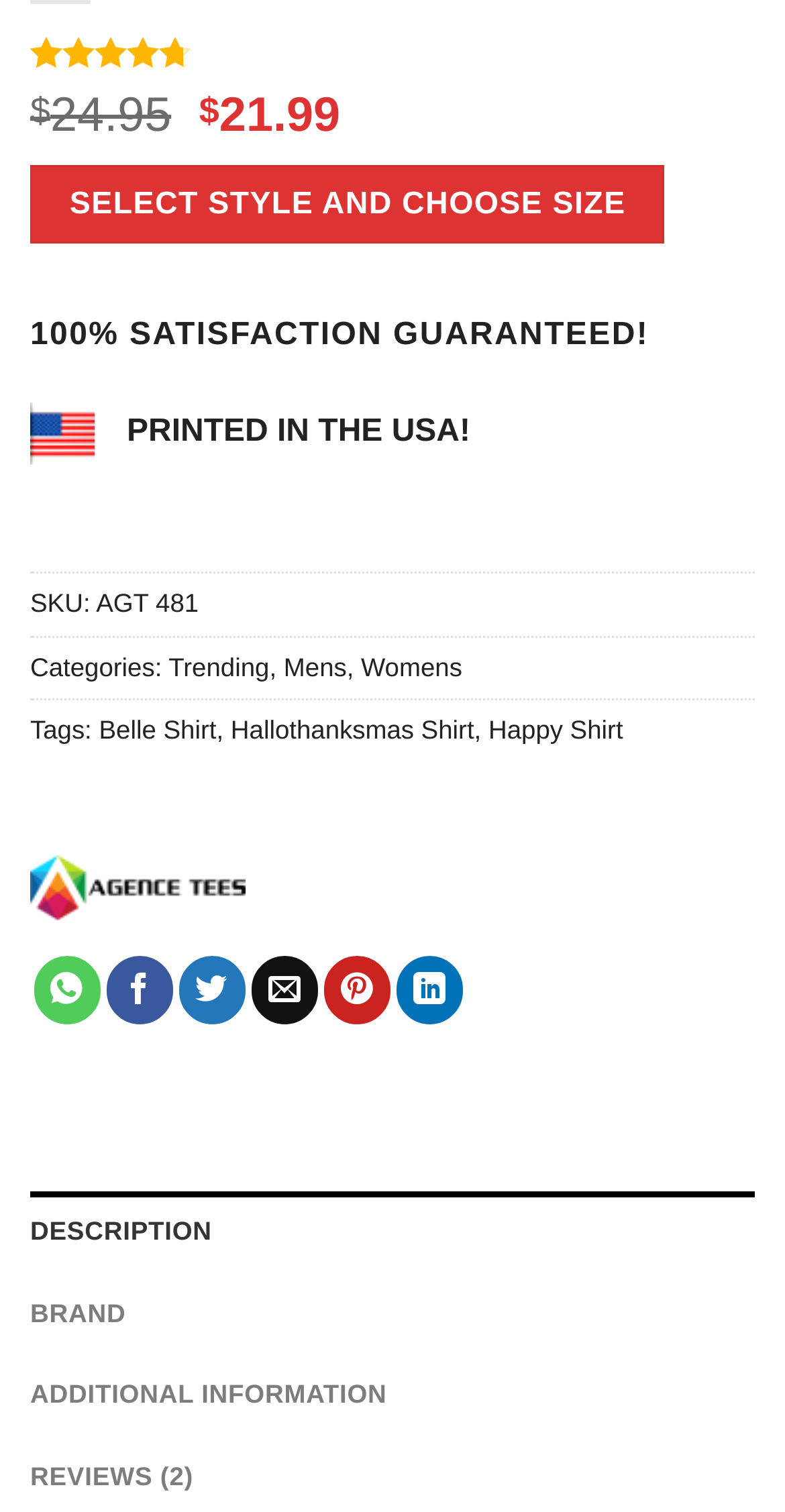Please identify the bounding box coordinates of the element's region that I should click in order to complete the following instruction: "Click the Trending link". The bounding box coordinates consist of four float numbers between 0 and 1, i.e., [left, top, right, bottom].

[0.215, 0.431, 0.343, 0.451]